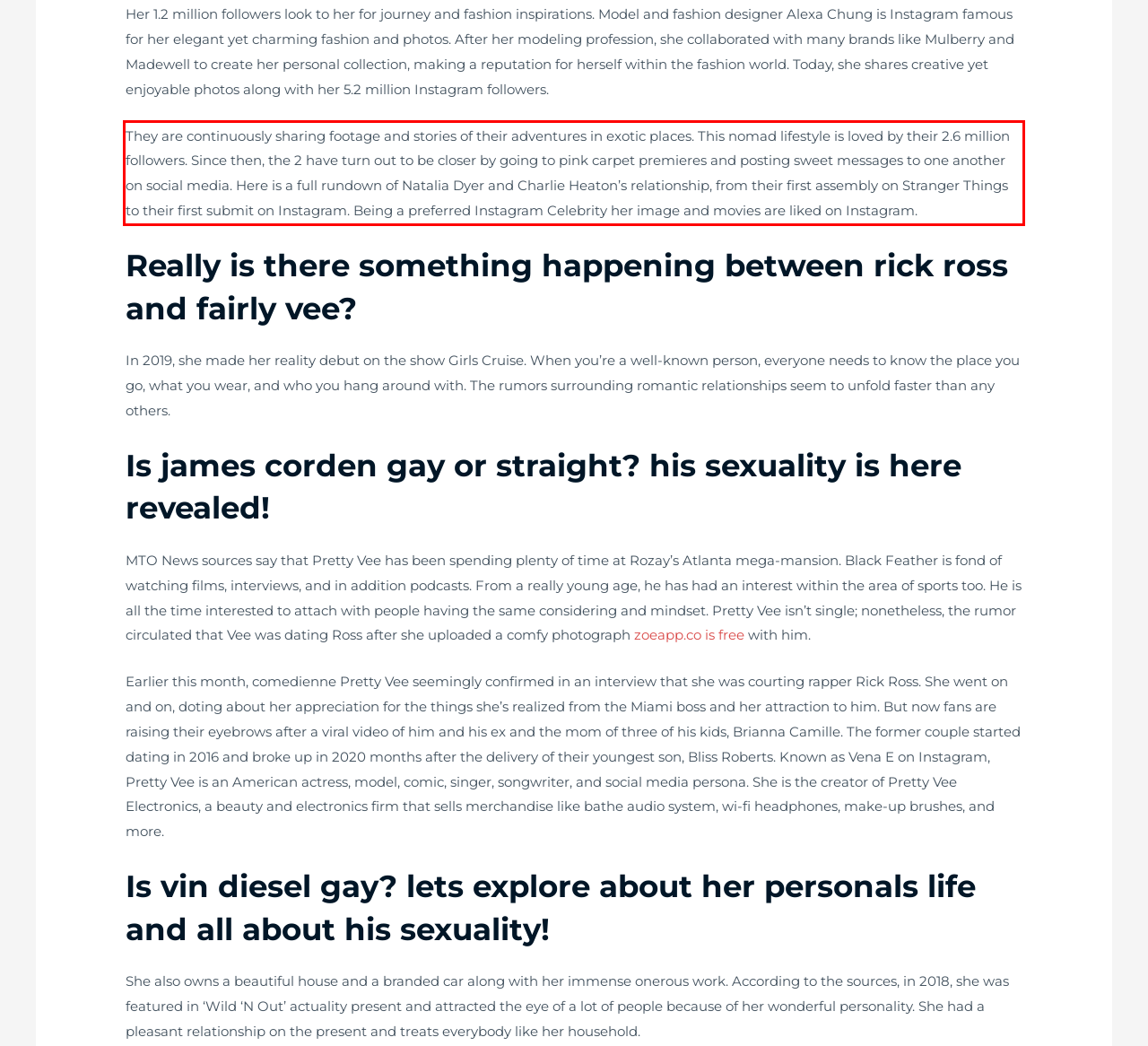Given the screenshot of the webpage, identify the red bounding box, and recognize the text content inside that red bounding box.

They are continuously sharing footage and stories of their adventures in exotic places. This nomad lifestyle is loved by their 2.6 million followers. Since then, the 2 have turn out to be closer by going to pink carpet premieres and posting sweet messages to one another on social media. Here is a full rundown of Natalia Dyer and Charlie Heaton’s relationship, from their first assembly on Stranger Things to their first submit on Instagram. Being a preferred Instagram Celebrity her image and movies are liked on Instagram.